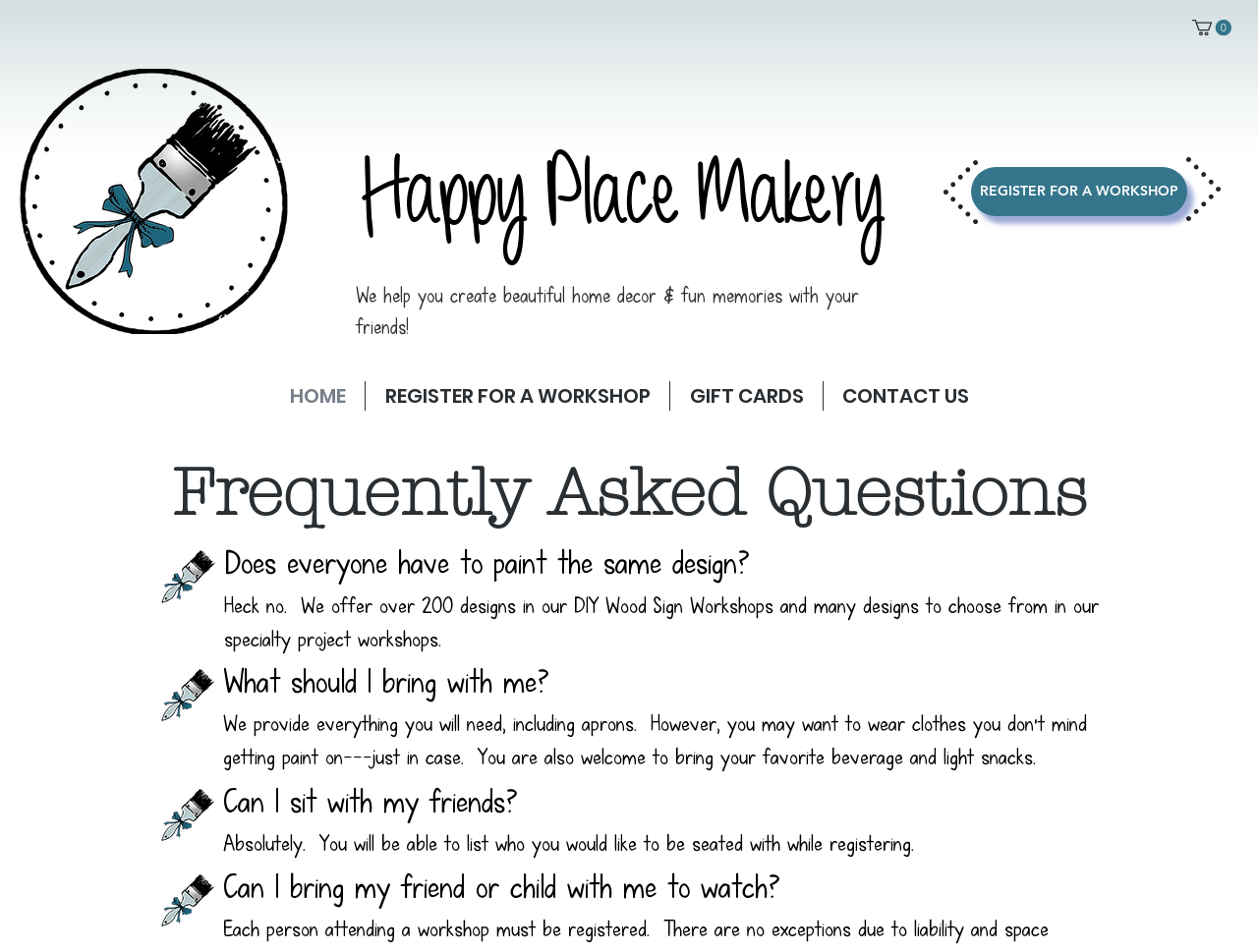What is the topic of the first FAQ?
Look at the screenshot and provide an in-depth answer.

The first FAQ can be found by examining the heading element with the text 'Frequently Asked Questions' and its child elements. The first FAQ is a heading element with the text 'Does everyone have to paint the same design?' which suggests that the topic is related to design choices.